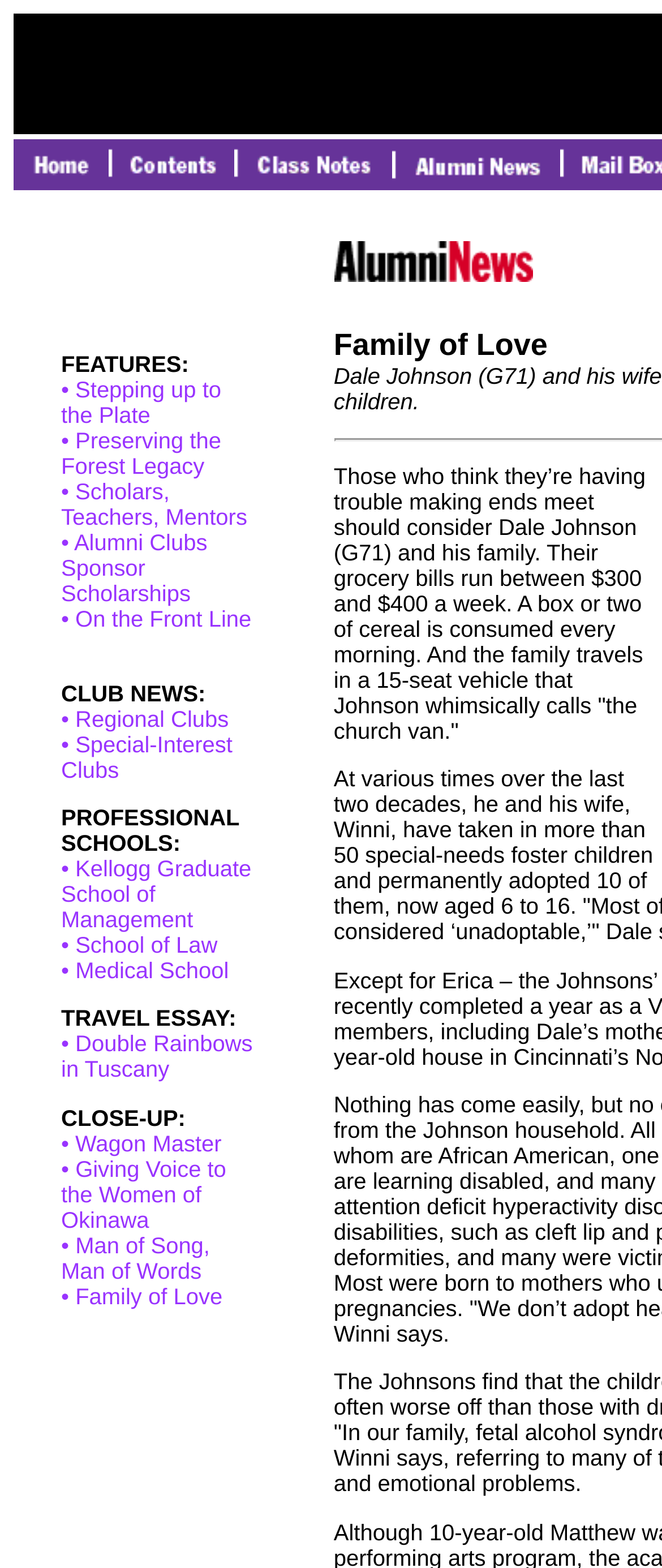How many links are in the CLUB NEWS section?
Please analyze the image and answer the question with as much detail as possible.

I counted the links under the 'CLUB NEWS:' static text, which are '• Regional Clubs •' and 'Special-Interest Clubs', so there are 2 links in the CLUB NEWS section.